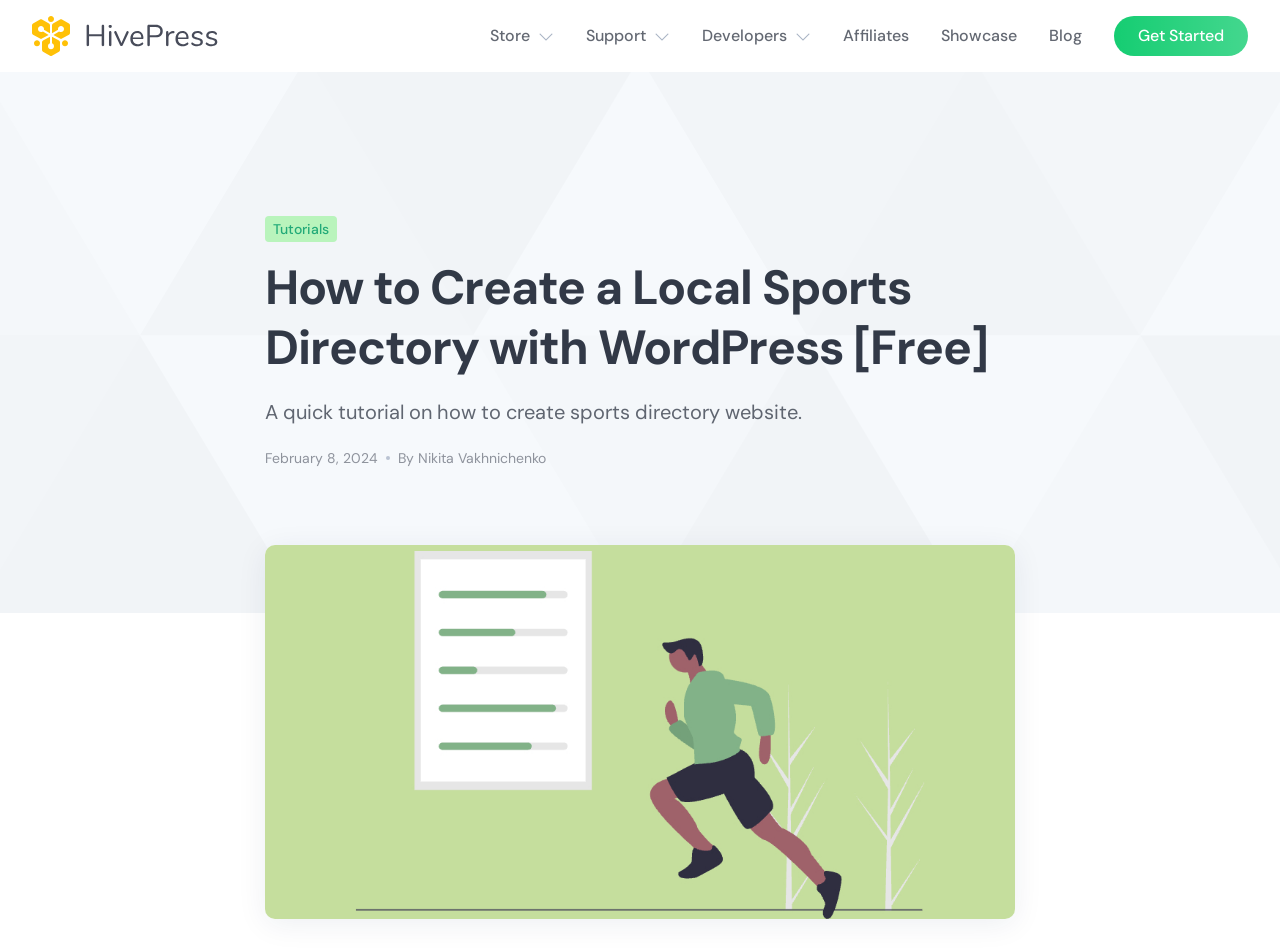Use a single word or phrase to answer the question:
What is the next step after reading the tutorial?

Get Started